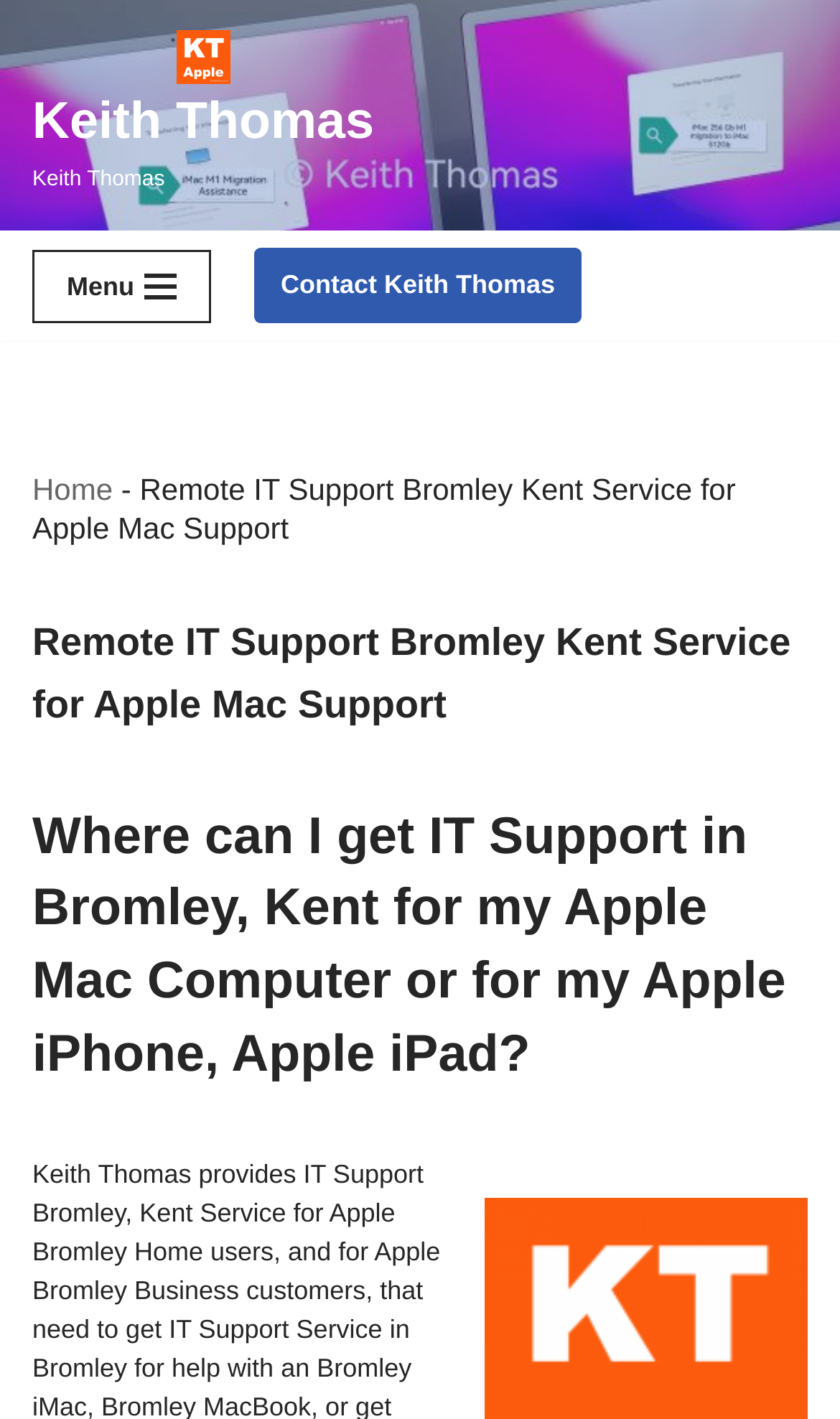What is the navigation menu button status?
Answer the question with a single word or phrase derived from the image.

Not expanded